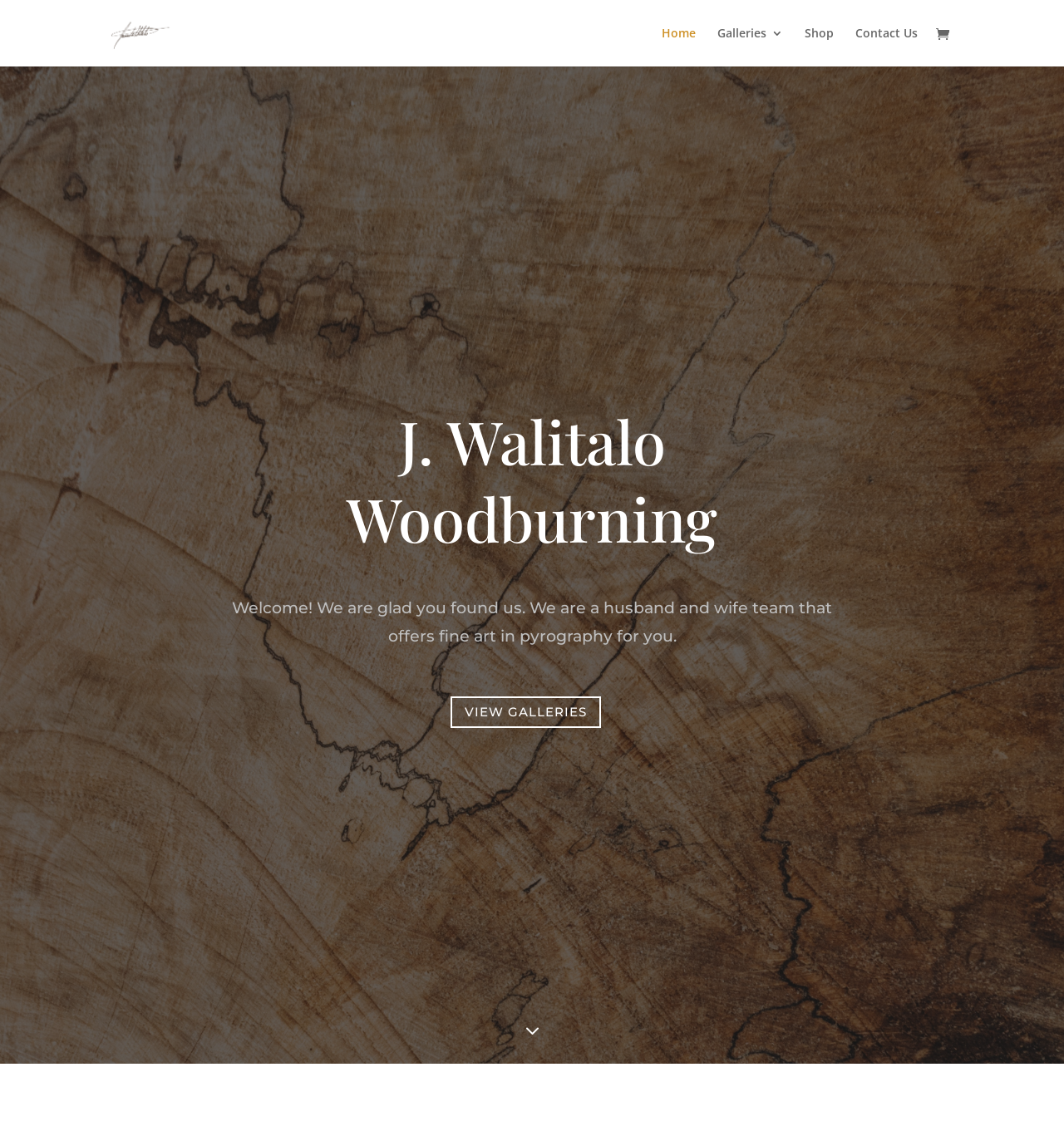Using the information shown in the image, answer the question with as much detail as possible: What is the name of the woodburning artist?

The name of the woodburning artist can be found in the top-left corner of the webpage, where it says 'J. Walitalo Woodburning' in a link and an image.